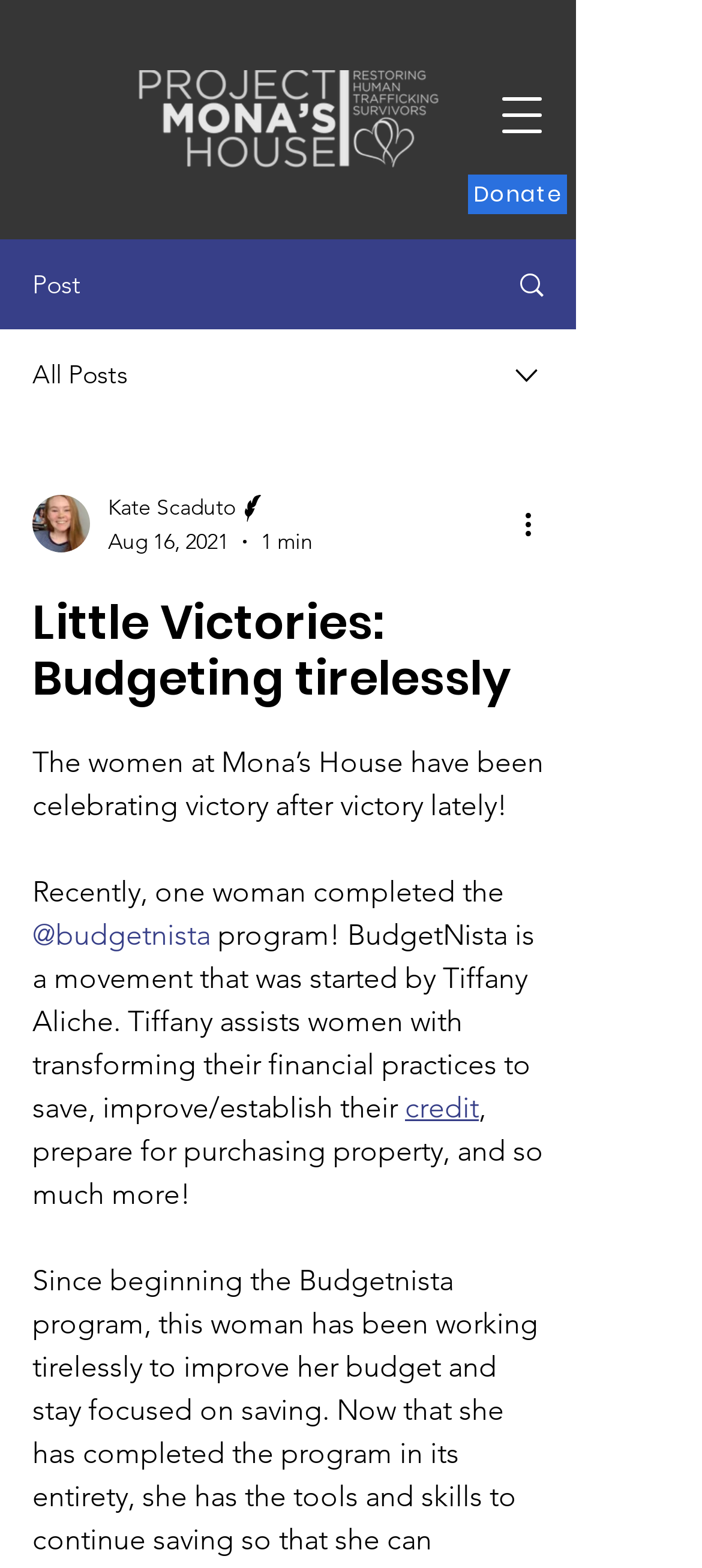Locate the bounding box coordinates of the element that needs to be clicked to carry out the instruction: "Click Donate". The coordinates should be given as four float numbers ranging from 0 to 1, i.e., [left, top, right, bottom].

[0.667, 0.111, 0.808, 0.137]